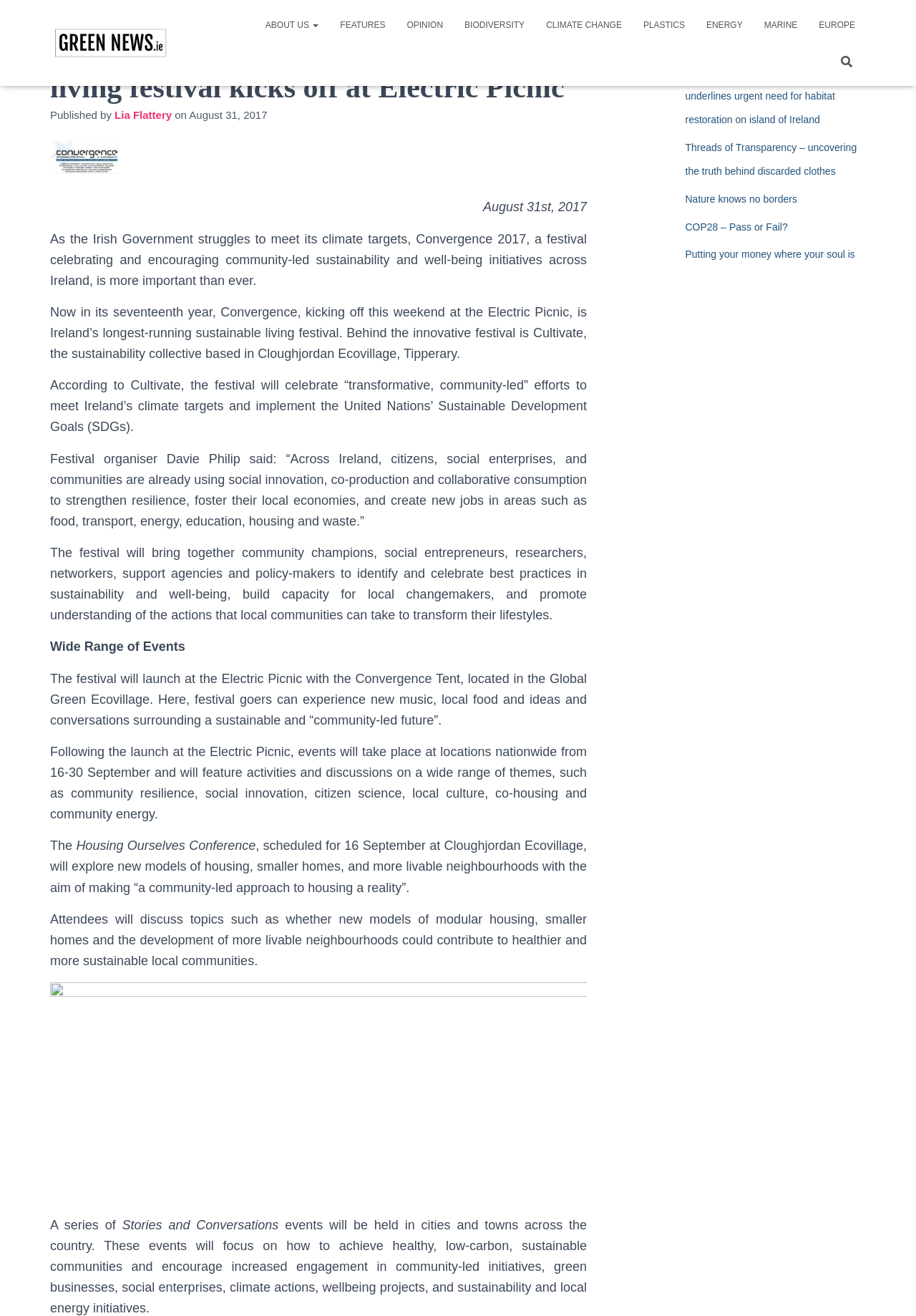Can you determine the bounding box coordinates of the area that needs to be clicked to fulfill the following instruction: "Search for something"?

[0.771, 0.033, 0.914, 0.058]